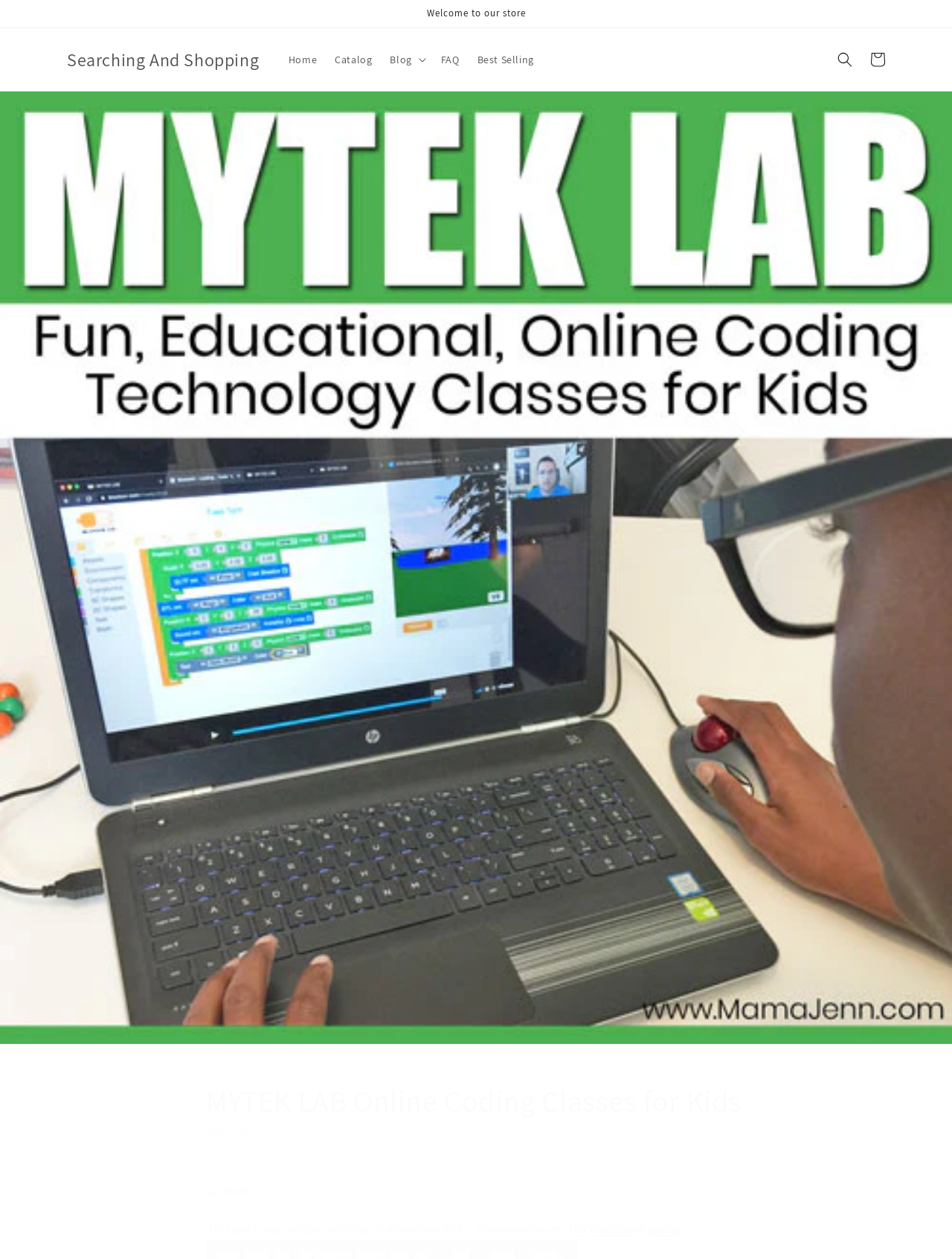Present a detailed account of what is displayed on the webpage.

The webpage is about MYTEK LAB Online Coding Classes for Kids. At the top, there is an announcement region with a static text "Welcome to our store". Below the announcement, there are several links, including "Searching And Shopping", "Home", "Catalog", and "FAQ", which are aligned horizontally. A details element with a button "Blog" is also present in this row. Further to the right, there are links to "Best Selling" and a search button. 

On the top right corner, there is a link to "Cart". Below the top navigation bar, there is a large image that spans the entire width of the page, with a header that reads "MYTEK LAB Online Coding Classes for Kids" and a timestamp "JULY 5, 2021" below it. 

Under the image, there is a button to "Share" and a paragraph of text that starts with "This post may contain affiliate or advertiser links. Please review my" and includes a link to "full disclosure policy".